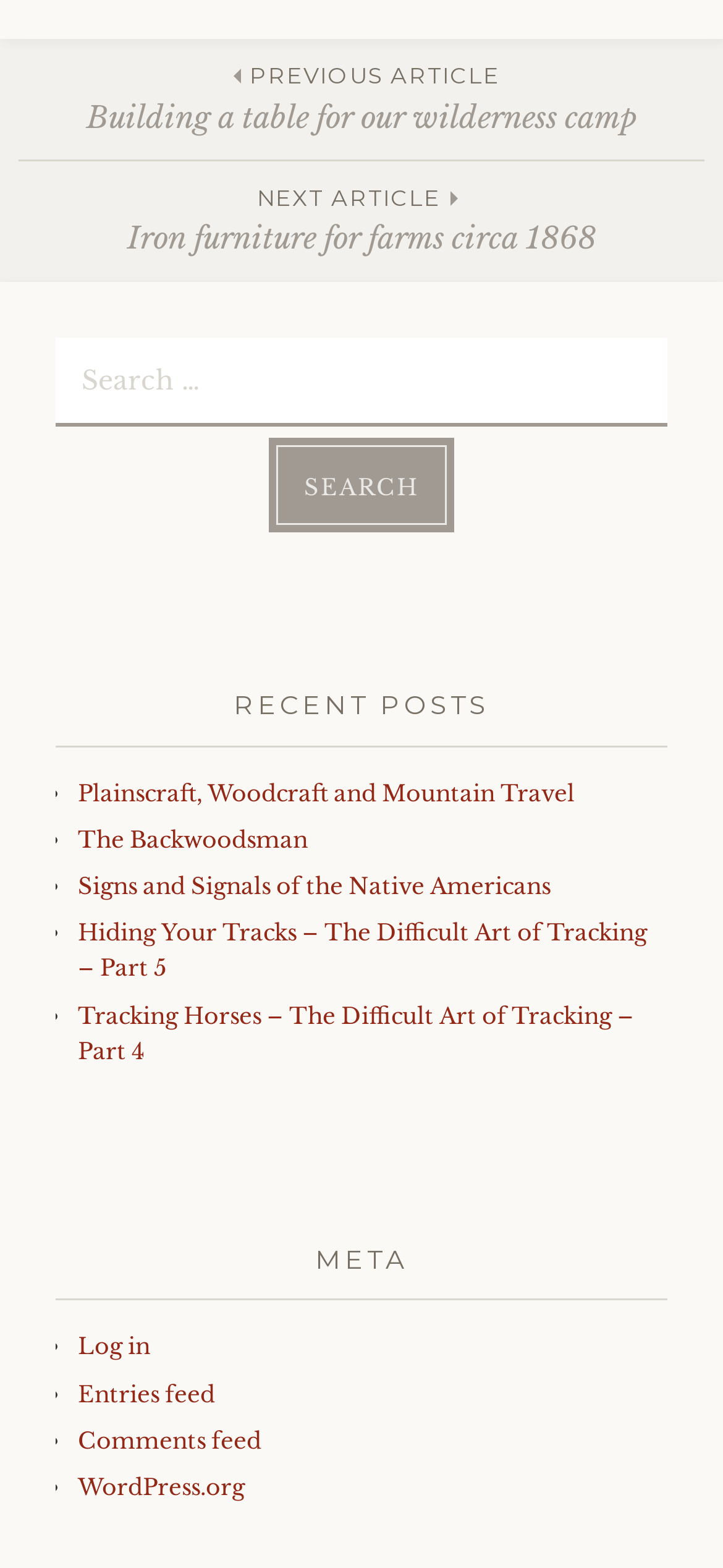Identify and provide the bounding box for the element described by: "parent_node: Search for: value="Search"".

[0.382, 0.284, 0.618, 0.335]